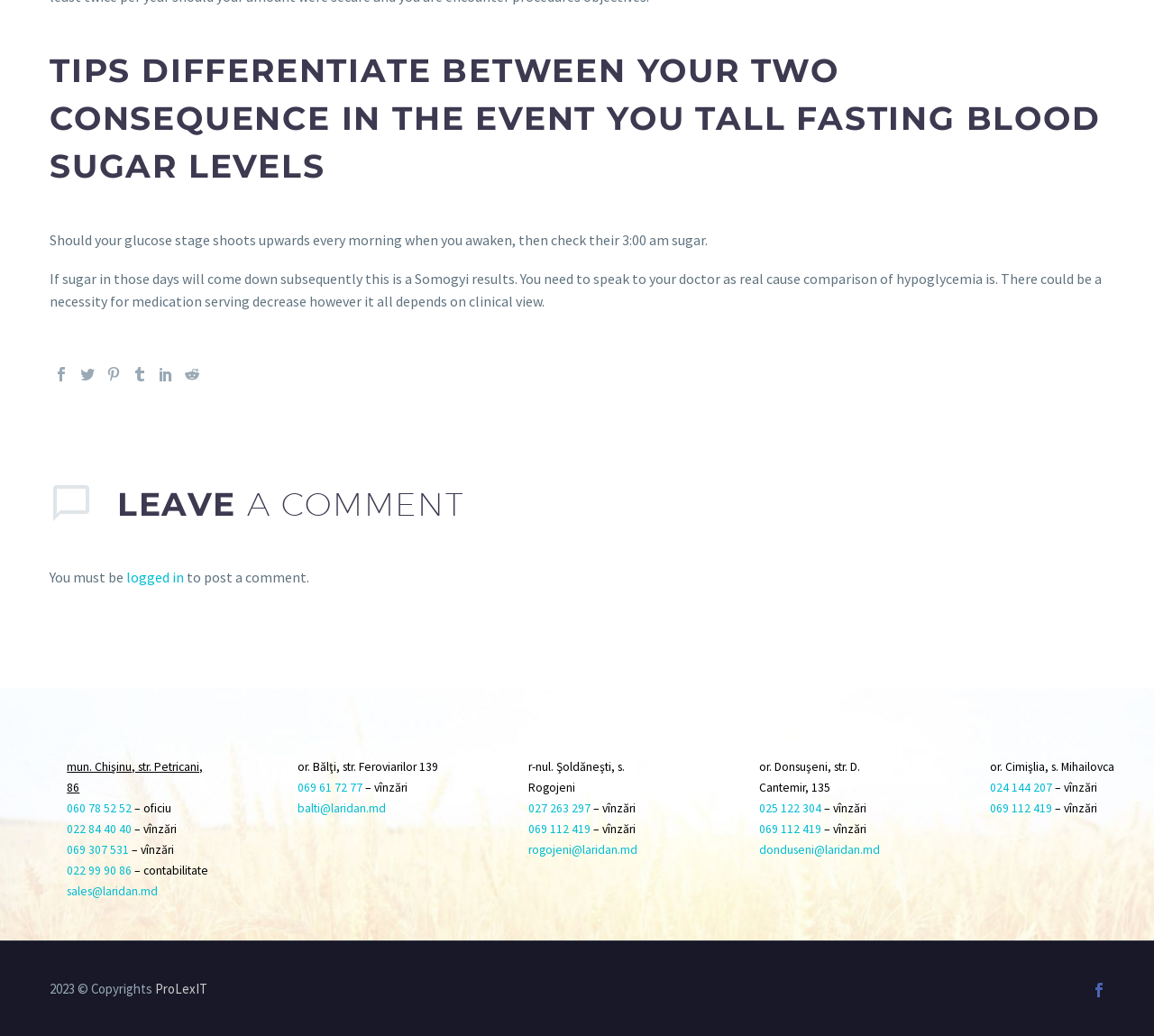Find the bounding box coordinates of the clickable area required to complete the following action: "Click the link to contact the office in Bălţi".

[0.258, 0.733, 0.38, 0.748]